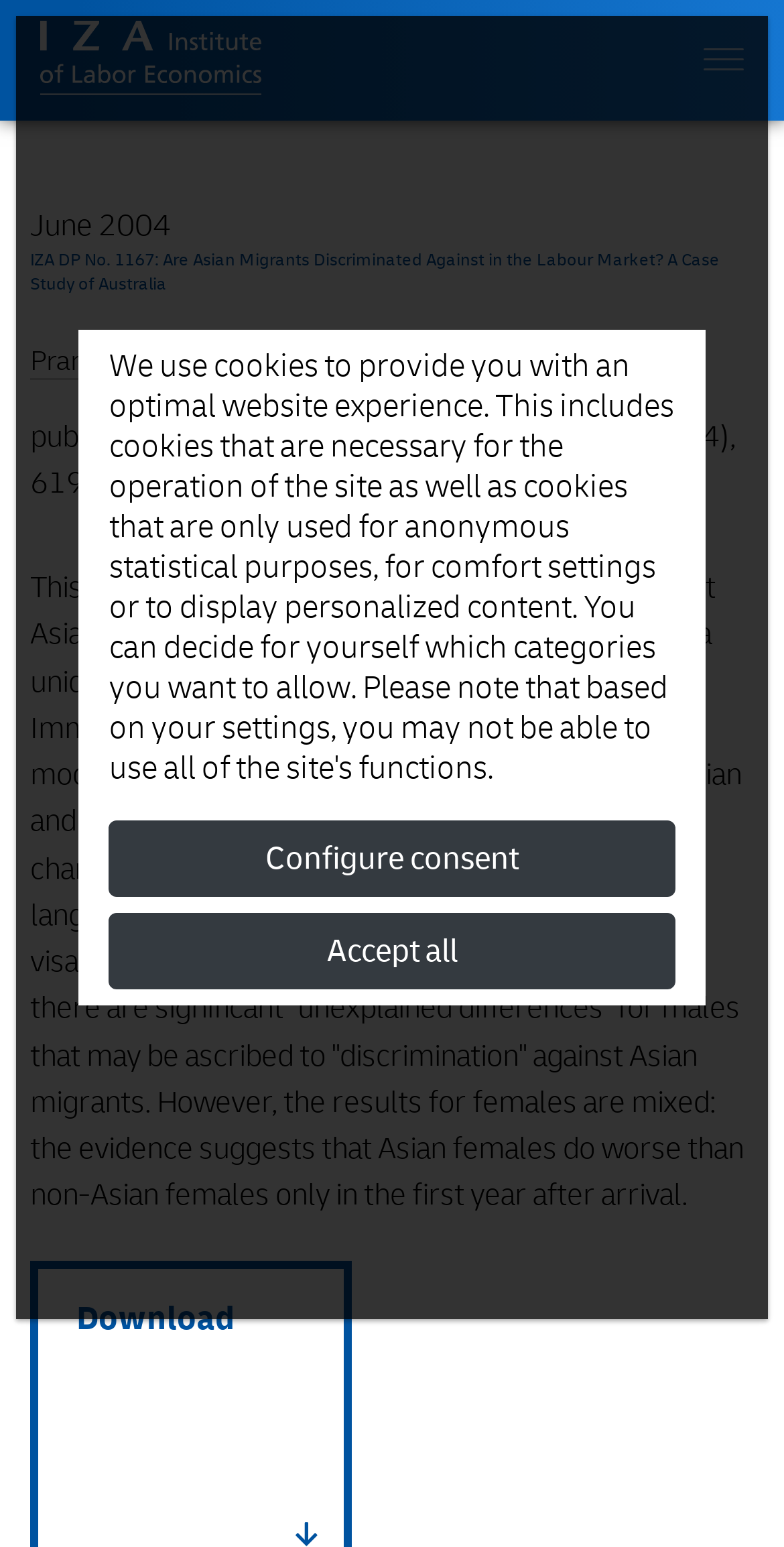From the element description: "Accept all", extract the bounding box coordinates of the UI element. The coordinates should be expressed as four float numbers between 0 and 1, in the order [left, top, right, bottom].

[0.139, 0.59, 0.861, 0.64]